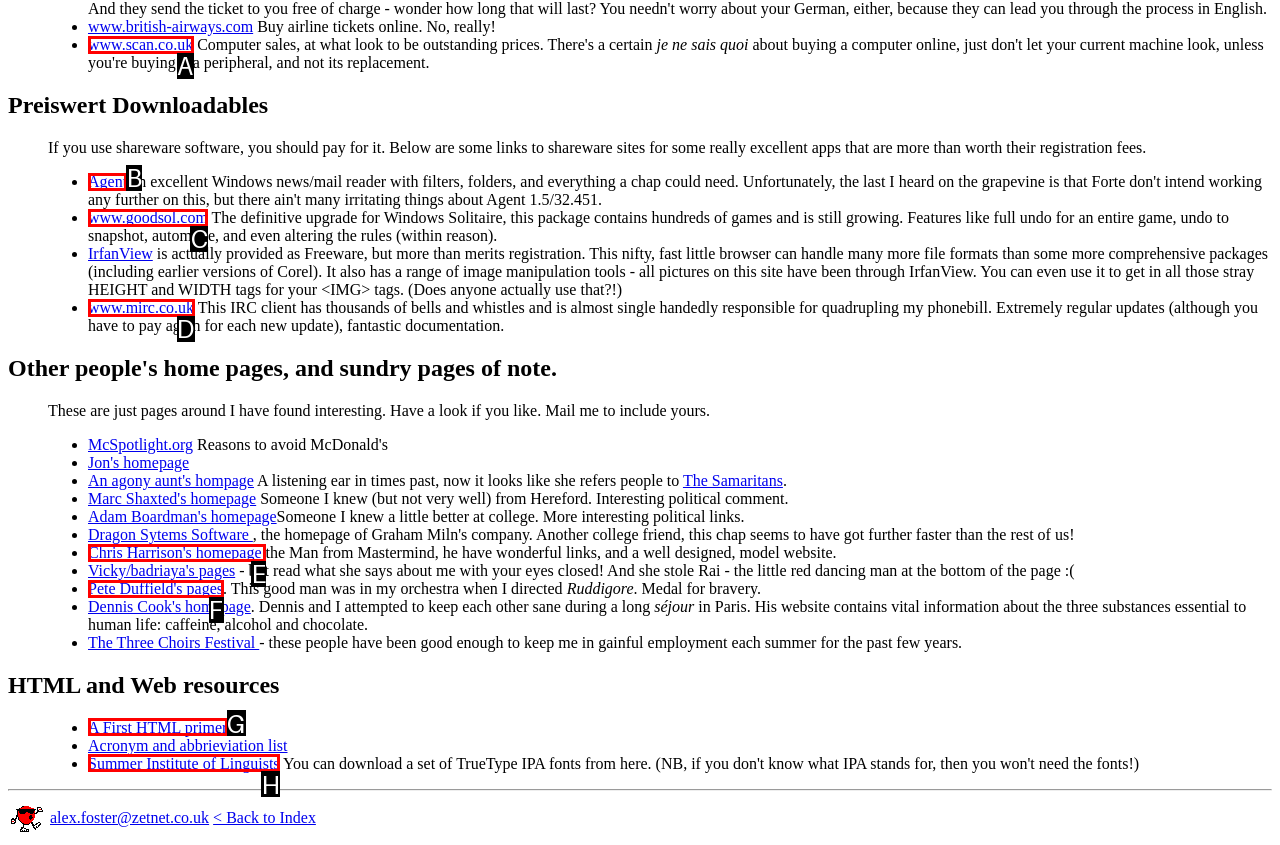Select the letter of the element you need to click to complete this task: Download shareware software Agent
Answer using the letter from the specified choices.

B